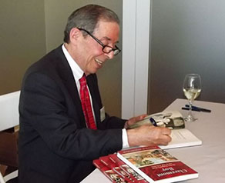Create a detailed narrative of what is happening in the image.

The image features Joe Steinfield, an author, joyfully signing copies of his book, "Claremont Boy: My New Hampshire Roots and the Gift of Memory," during a book-signing event in May 2014. Dressed in a black suit and a red tie, he appears engaged and happy as he interacts with readers. In front of him, several copies of his book are neatly arranged on the table, alongside a glass of white wine, hinting at a celebratory atmosphere. This moment captures the essence of his humorous and insightful storytelling, reflecting on over fifty years of memories and experiences.